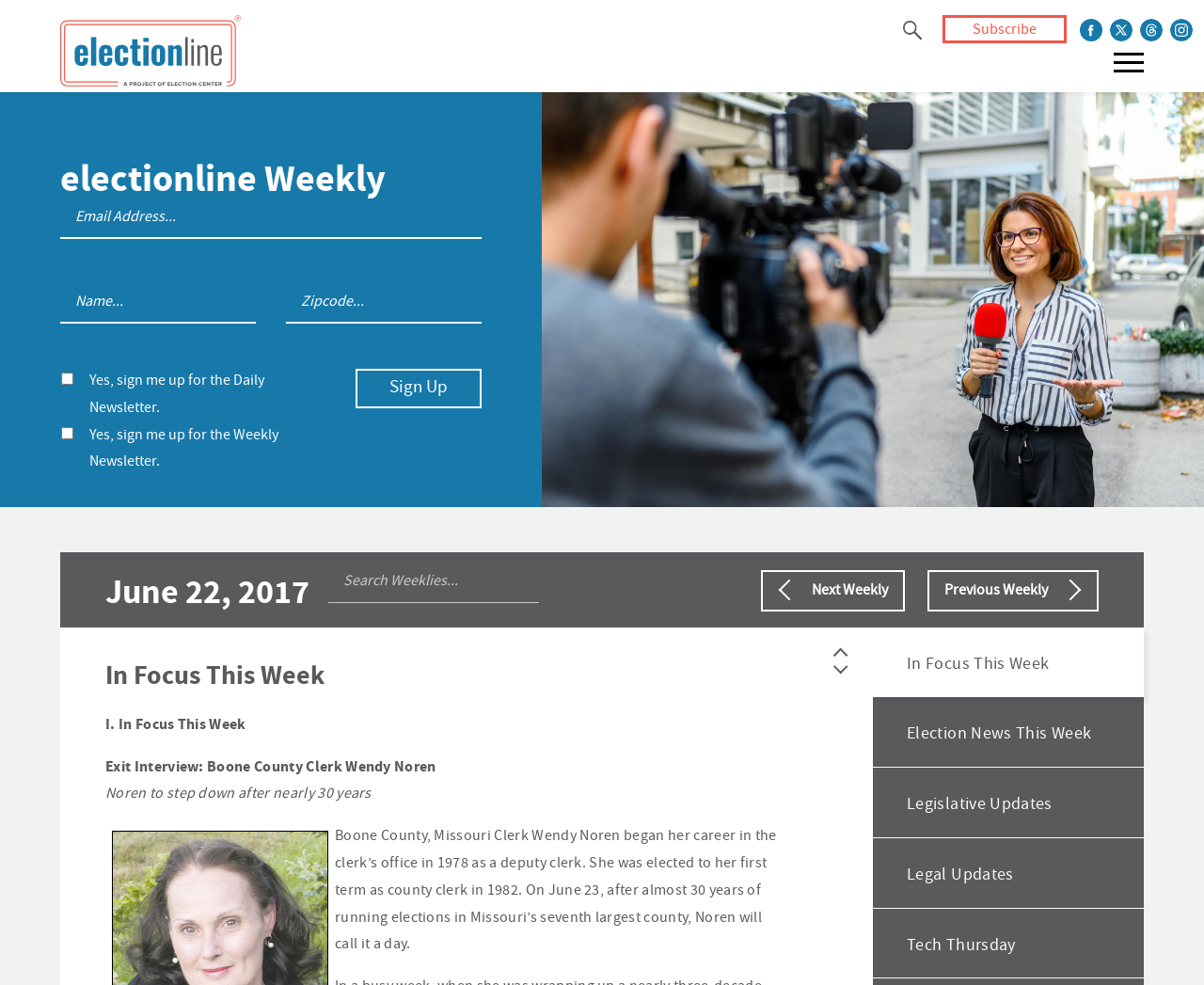Please specify the bounding box coordinates of the clickable region to carry out the following instruction: "Subscribe to the newsletter". The coordinates should be four float numbers between 0 and 1, in the format [left, top, right, bottom].

[0.783, 0.015, 0.886, 0.044]